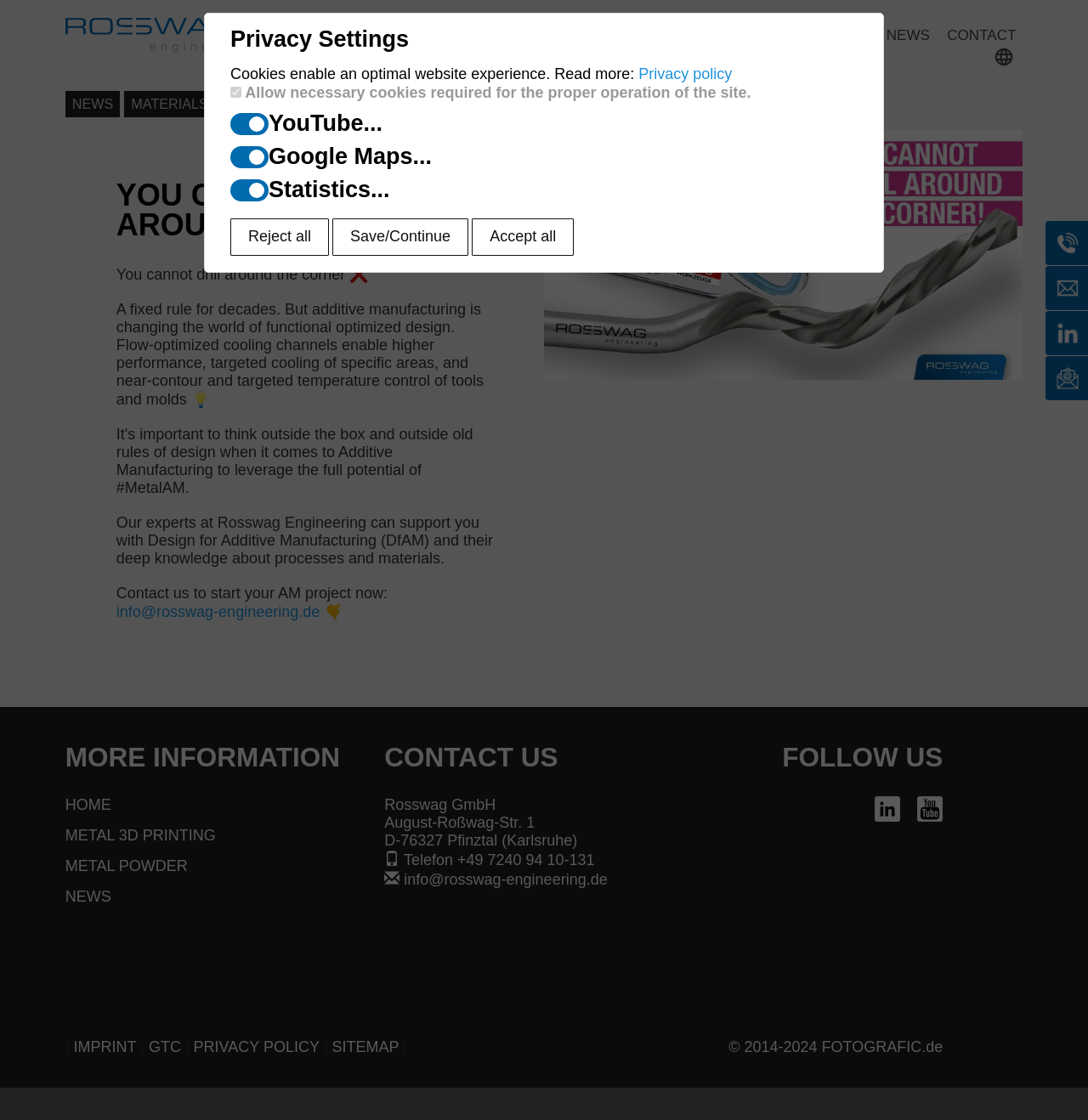What is the topic of the main heading?
Look at the screenshot and give a one-word or phrase answer.

Drilling around the corner